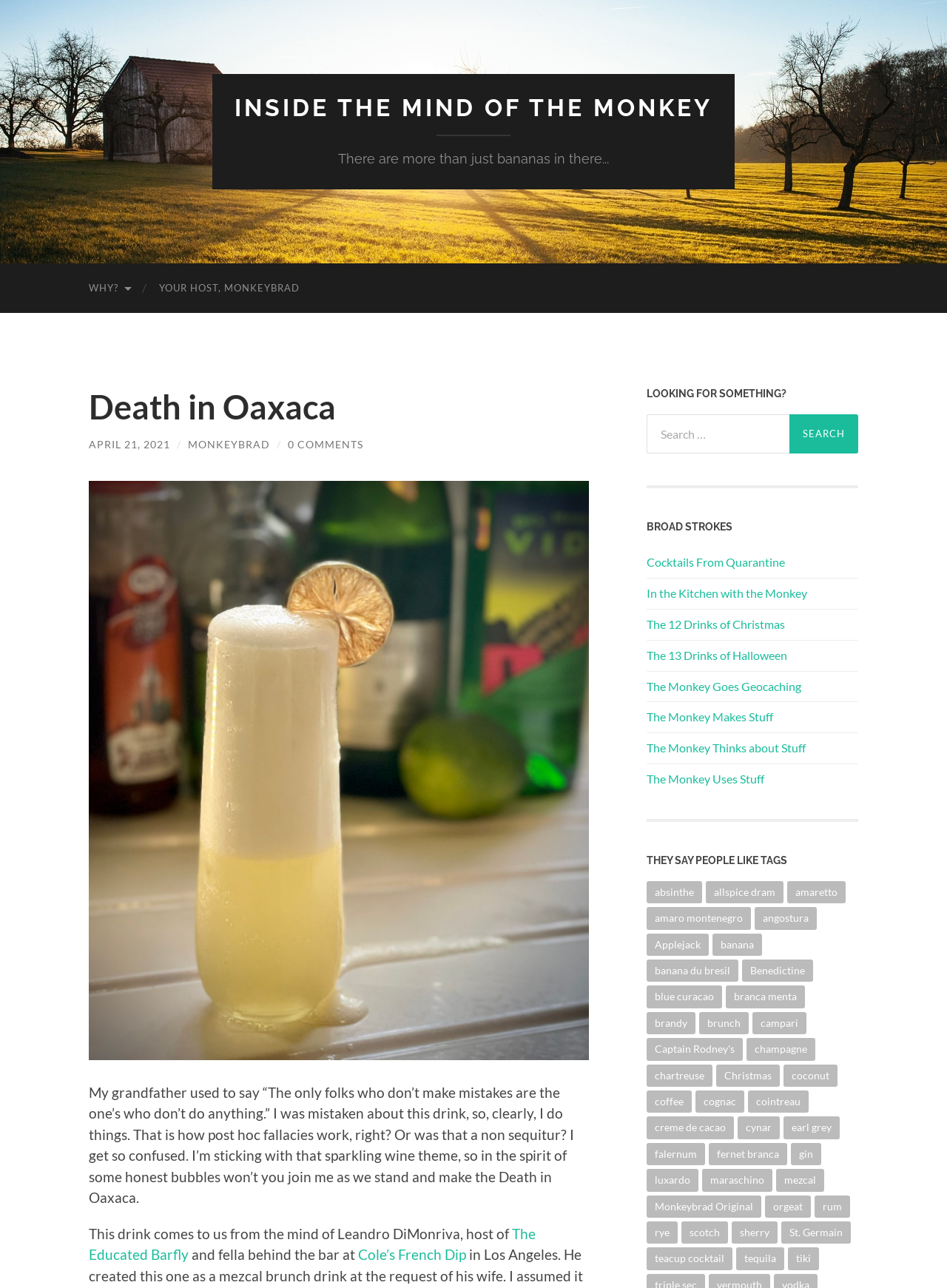Identify the bounding box for the given UI element using the description provided. Coordinates should be in the format (top-left x, top-left y, bottom-right x, bottom-right y) and must be between 0 and 1. Here is the description: Cole’s French Dip

[0.378, 0.967, 0.492, 0.981]